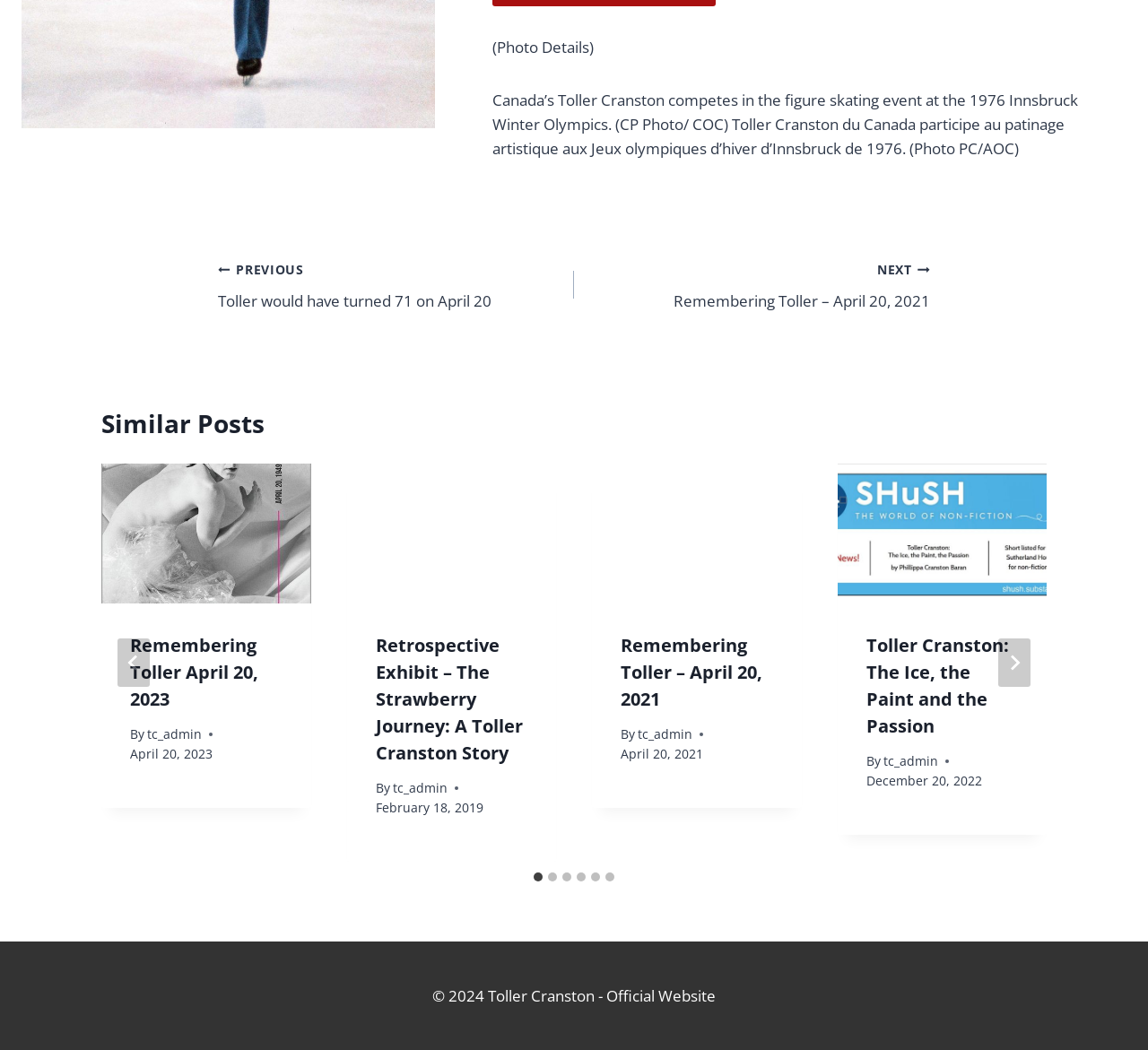Please find the bounding box coordinates of the element that must be clicked to perform the given instruction: "View the 'Similar Posts'". The coordinates should be four float numbers from 0 to 1, i.e., [left, top, right, bottom].

[0.088, 0.385, 0.912, 0.421]